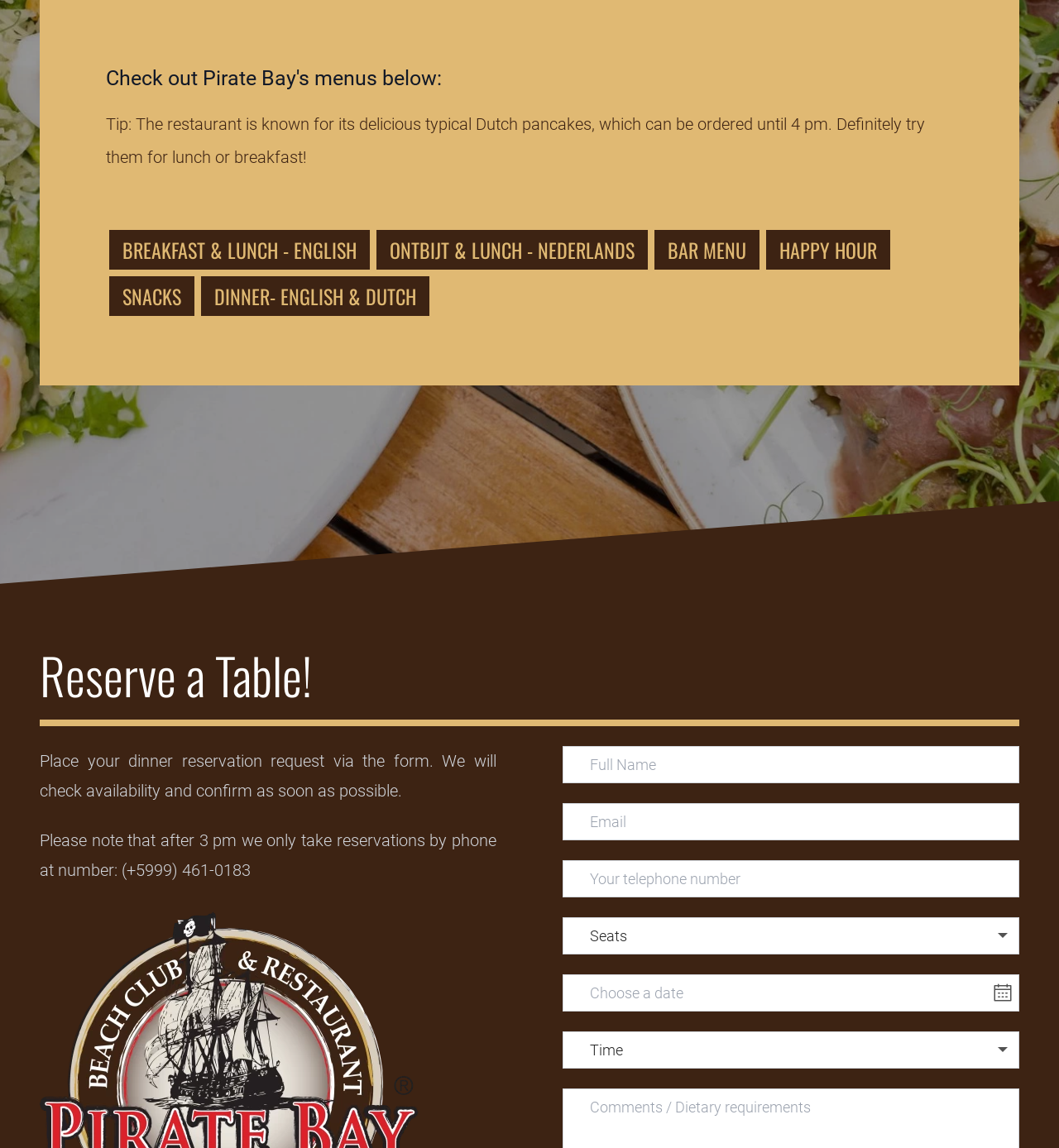Please determine the bounding box coordinates of the element's region to click in order to carry out the following instruction: "Click the 'BAR MENU' link". The coordinates should be four float numbers between 0 and 1, i.e., [left, top, right, bottom].

[0.618, 0.2, 0.717, 0.235]